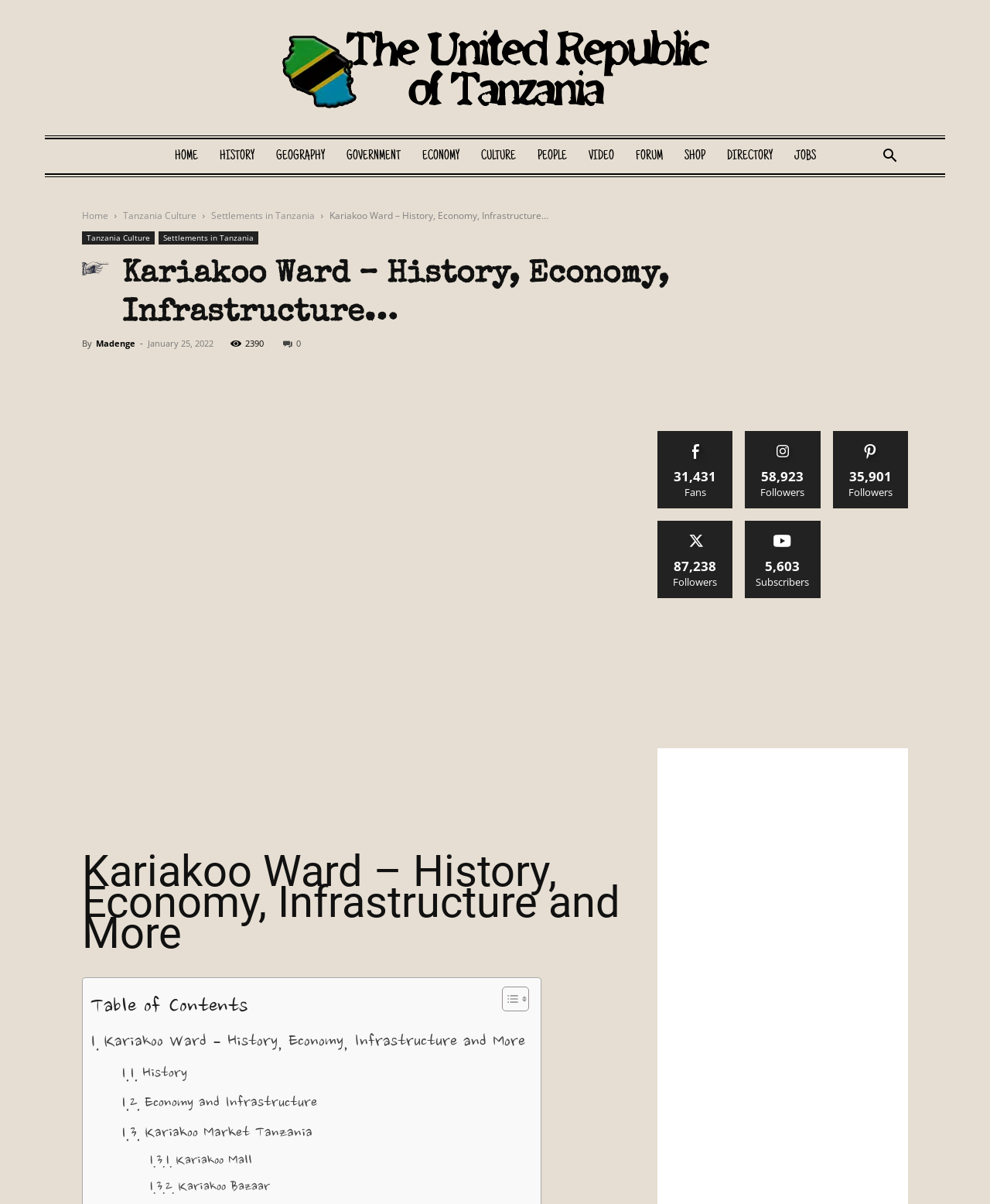Given the element description, predict the bounding box coordinates in the format (top-left x, top-left y, bottom-right x, bottom-right y), using floating point numbers between 0 and 1: Kariakoo Mall

[0.151, 0.953, 0.255, 0.975]